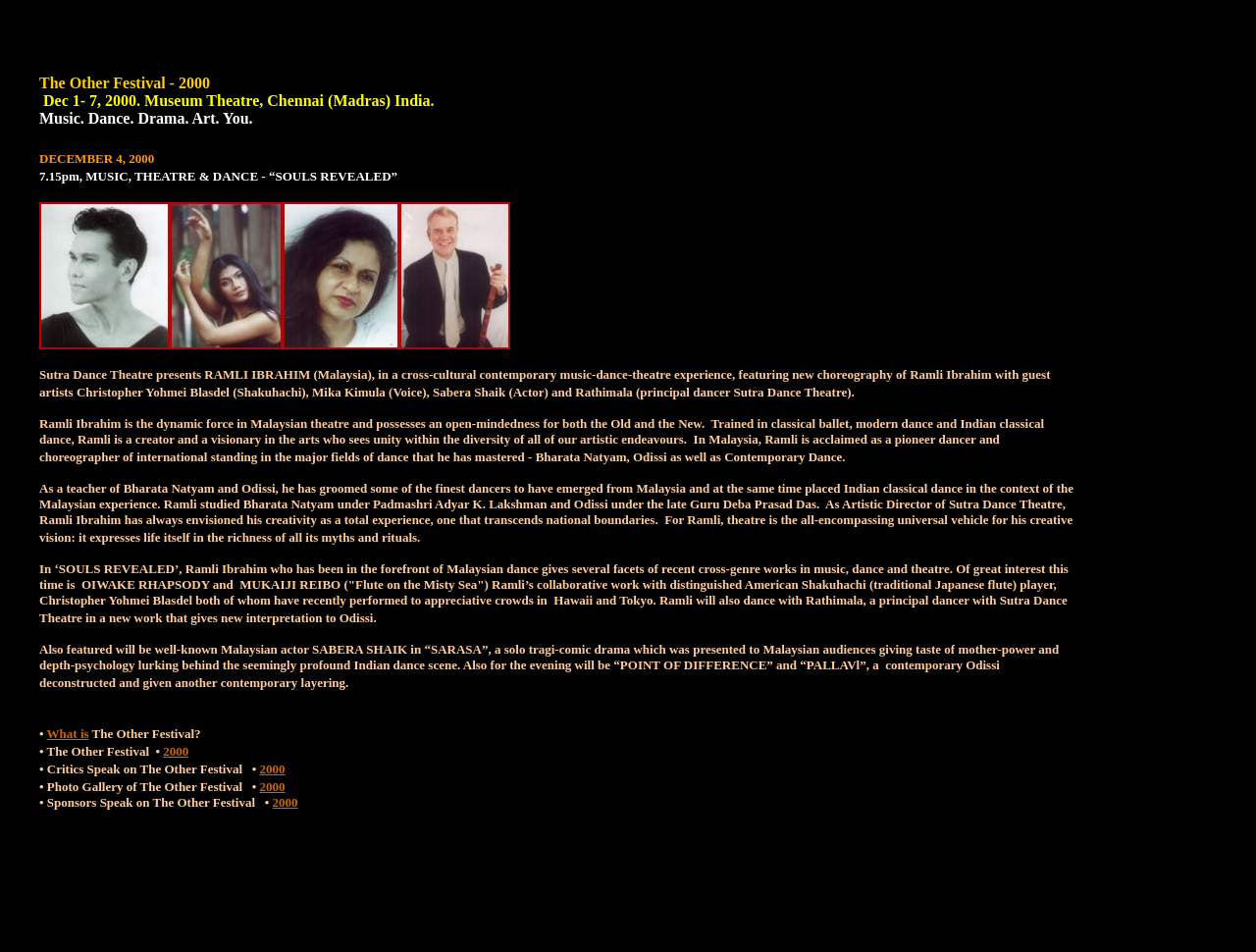What type of dance does Ramli Ibrahim specialize in?
Look at the screenshot and provide an in-depth answer.

Ramli Ibrahim is a pioneer dancer and choreographer of international standing in the major fields of dance that he has mastered, which include Bharata Natyam, Odissi, and Contemporary Dance. This information can be found in the detailed description of the event.